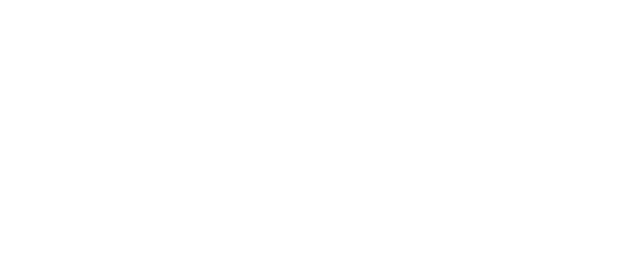What method is suggested for compiling an inventory?
Using the image, give a concise answer in the form of a single word or short phrase.

By room and video recordings